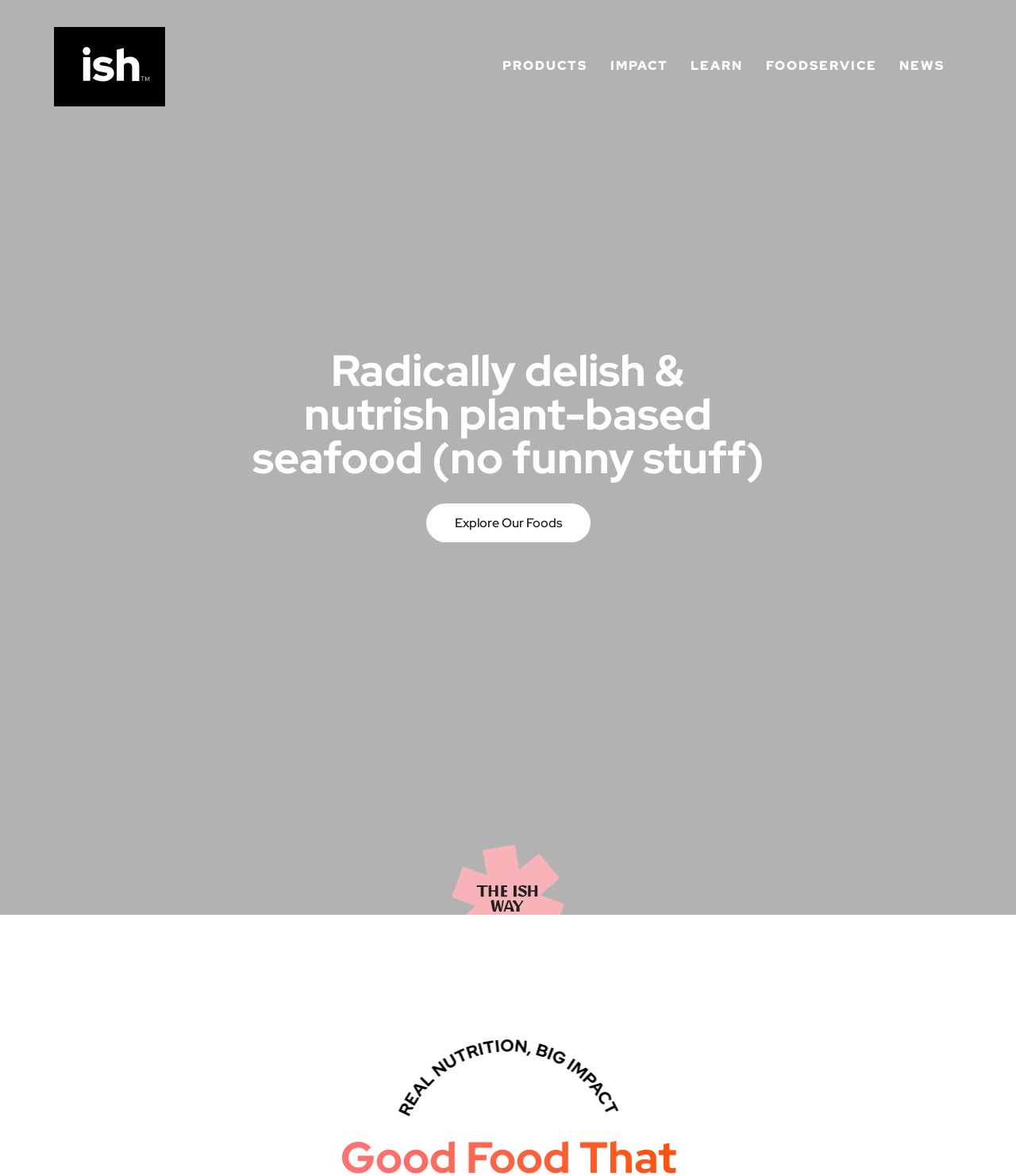What type of foods does the company offer?
Based on the image, provide your answer in one word or phrase.

plant-based foods